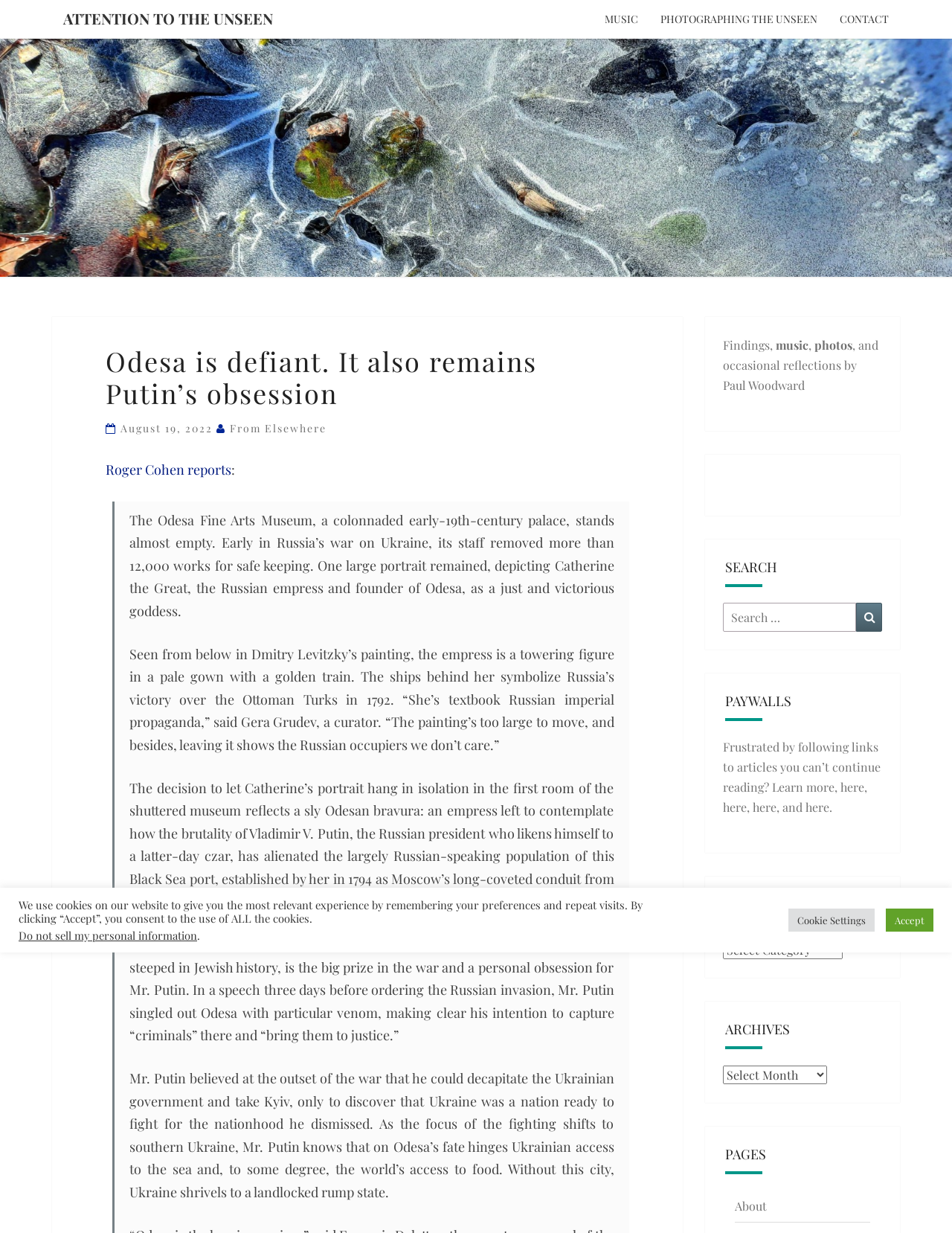Using the image as a reference, answer the following question in as much detail as possible:
What is the name of the Russian empress depicted in the painting?

The article mentions 'One large portrait remained, depicting Catherine the Great, the Russian empress and founder of Odesa, as a just and victorious goddess.' which suggests that the Russian empress depicted in the painting is Catherine the Great.